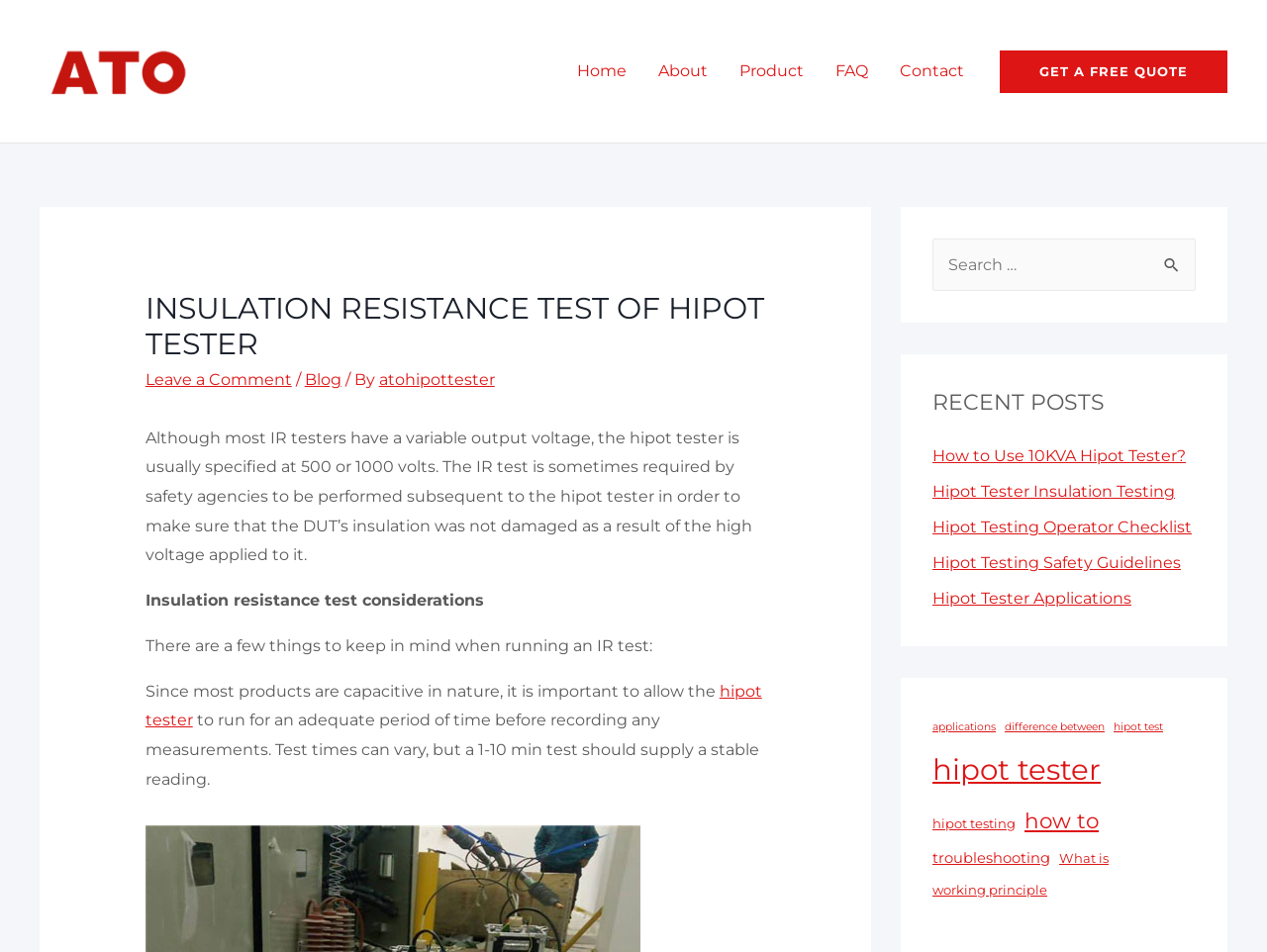Identify the bounding box coordinates of the clickable region to carry out the given instruction: "View the 'ART' page".

None